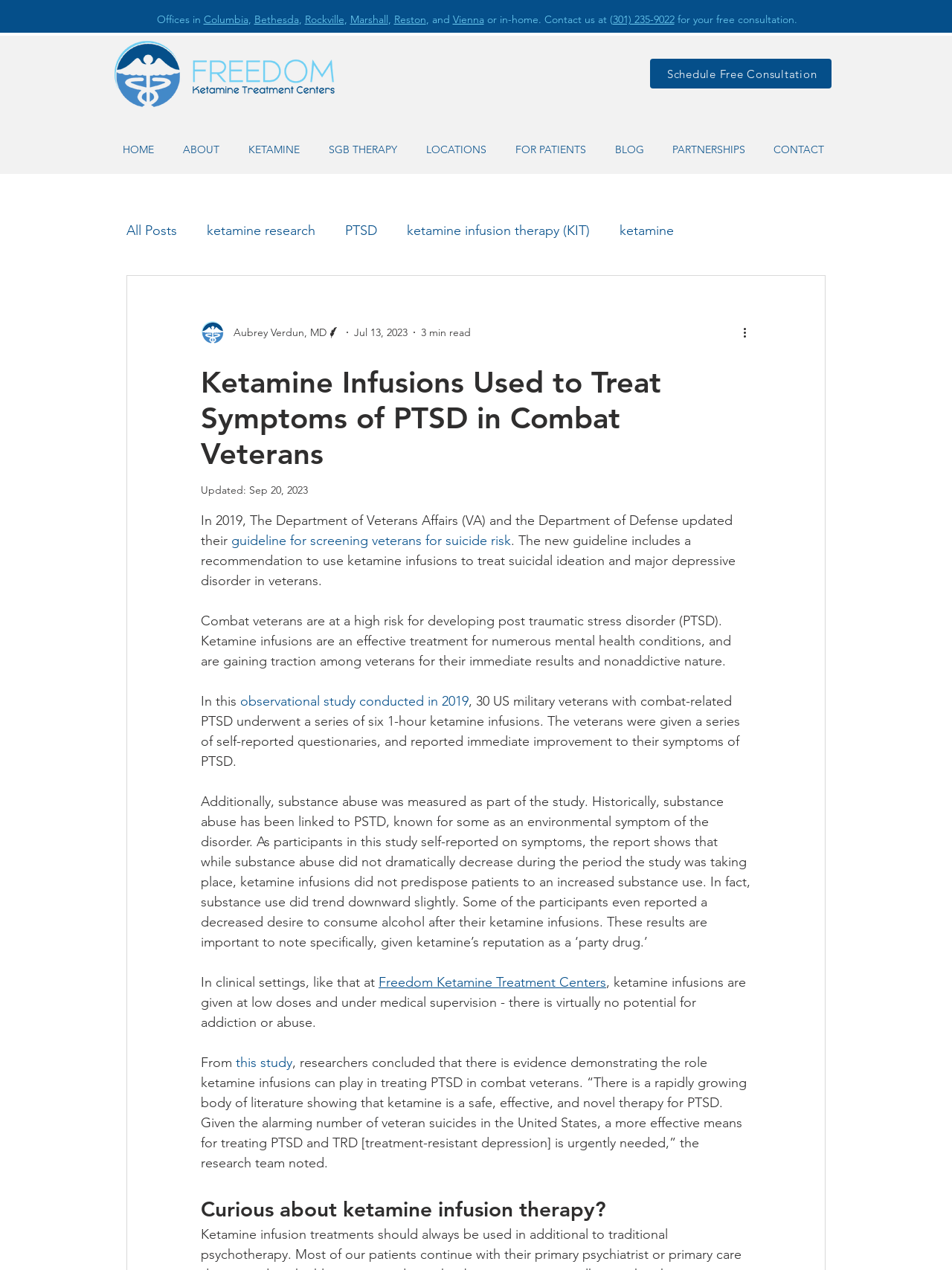Please identify the bounding box coordinates of the element's region that needs to be clicked to fulfill the following instruction: "Visit the 'HOME' page". The bounding box coordinates should consist of four float numbers between 0 and 1, i.e., [left, top, right, bottom].

[0.117, 0.102, 0.18, 0.133]